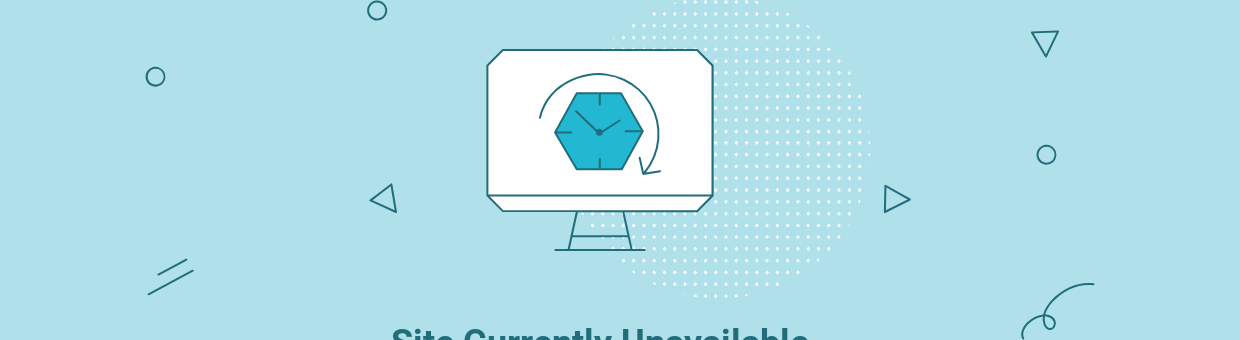Can you give a comprehensive explanation to the question given the content of the image?
What is displayed on the computer monitor?

The image features a modern, stylized representation of a computer monitor displaying a loading or refresh icon, suggesting that the site is currently unavailable.